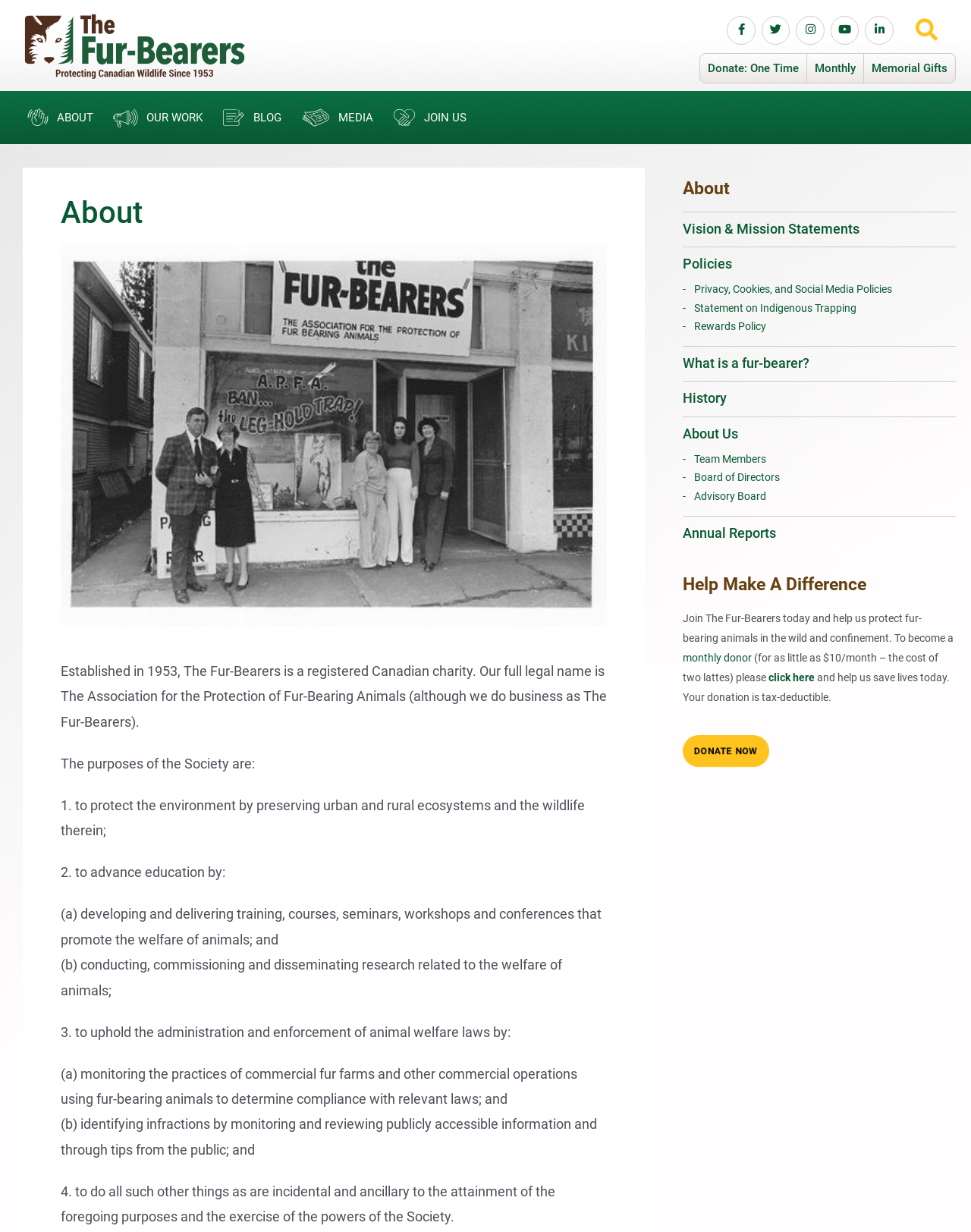Identify the bounding box for the UI element described as: "Vision & Mission Statements". The coordinates should be four float numbers between 0 and 1, i.e., [left, top, right, bottom].

[0.703, 0.179, 0.885, 0.192]